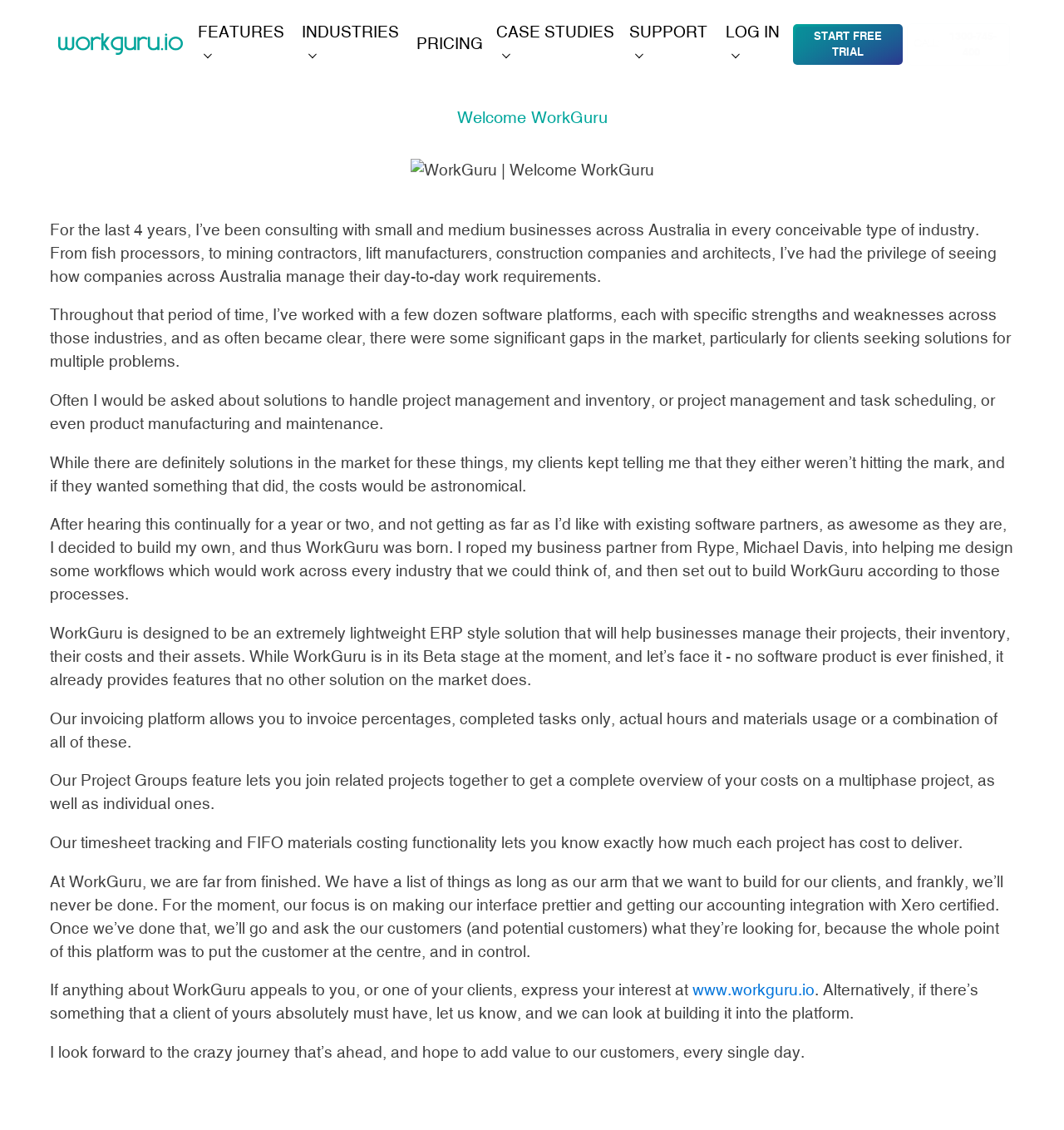What is unique about WorkGuru's invoicing platform?
Please give a well-detailed answer to the question.

The text states that 'Our invoicing platform allows you to invoice percentages, completed tasks only, actual hours and materials usage or a combination of all of these.'